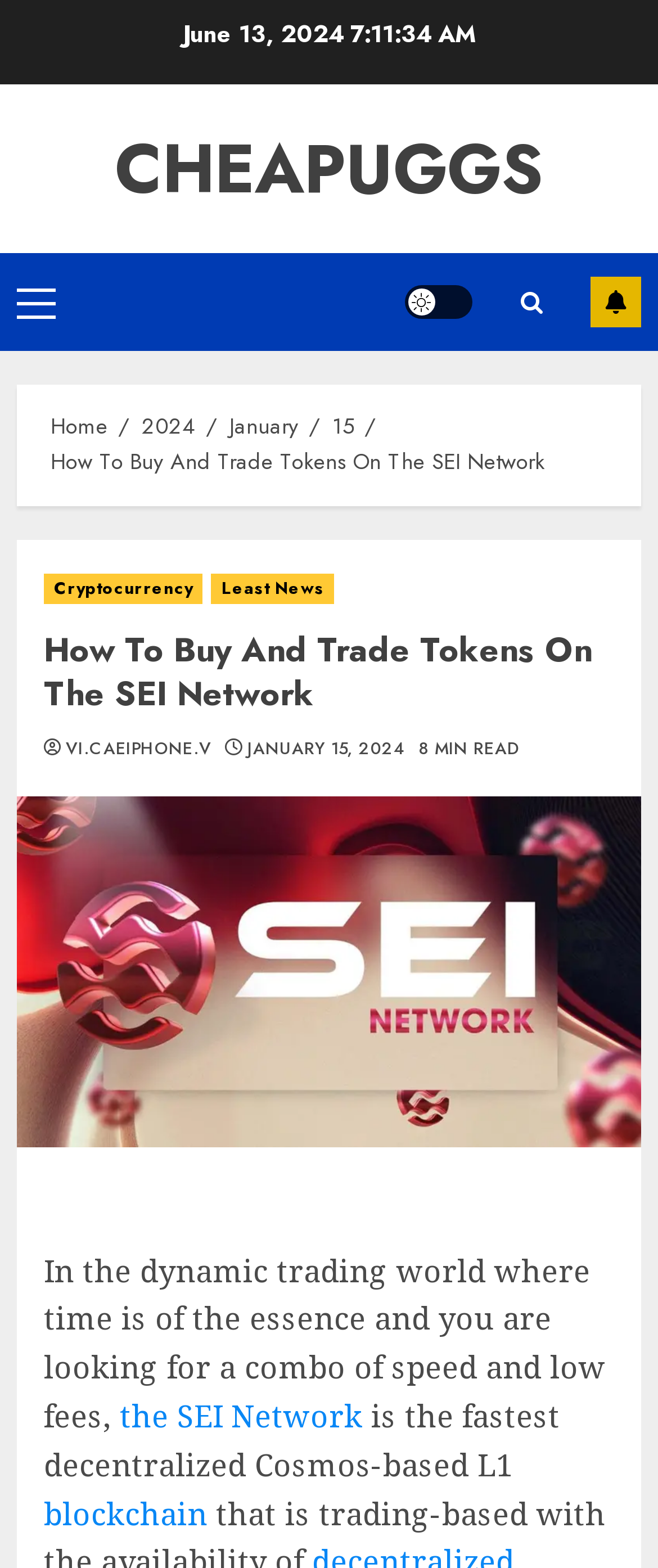Determine the bounding box coordinates for the element that should be clicked to follow this instruction: "Subscribe to the newsletter". The coordinates should be given as four float numbers between 0 and 1, in the format [left, top, right, bottom].

[0.897, 0.176, 0.974, 0.209]